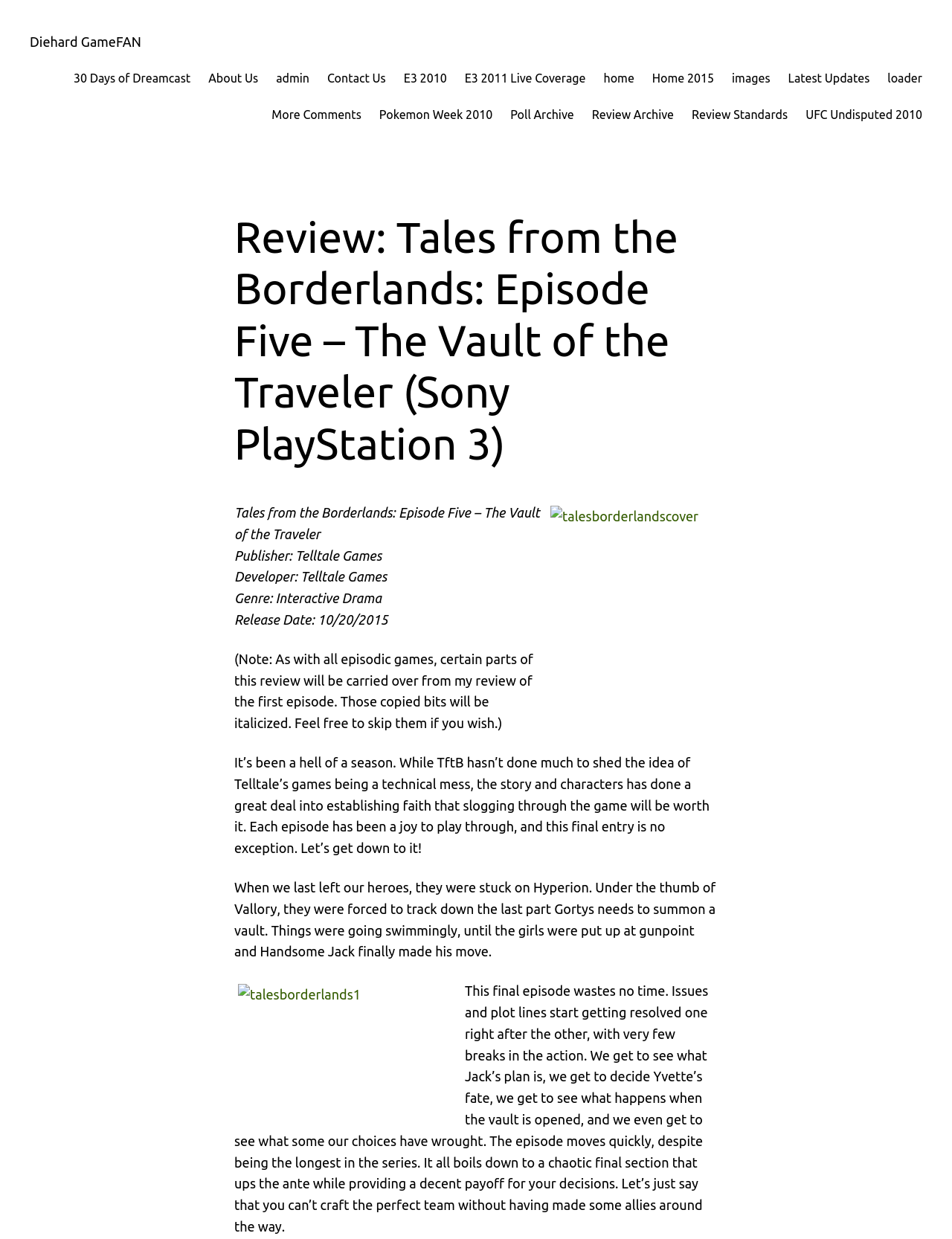Produce an elaborate caption capturing the essence of the webpage.

The webpage is a review of the video game "Tales from the Borderlands: Episode Five – The Vault of the Traveler" for the Sony PlayStation 3 console. At the top, there is a row of links to various sections of the website, including "30 Days of Dreamcast", "About Us", and "Contact Us". Below this, there is a large heading that displays the title of the review.

To the right of the heading, there is an image of the game's cover art. Below the heading, there are several lines of text that provide information about the game, including the publisher, developer, genre, and release date.

The main body of the review is divided into several paragraphs of text, which discuss the game's story, characters, and gameplay. The text is accompanied by two images, one of which appears to be a screenshot from the game. The review is written in an informal, conversational style, with the author sharing their opinions and experiences with the game.

Throughout the review, there are several links to other articles and sections of the website, including "More Comments", "Pokemon Week 2010", and "Review Archive". These links are scattered throughout the page, often appearing below or to the side of the main text.